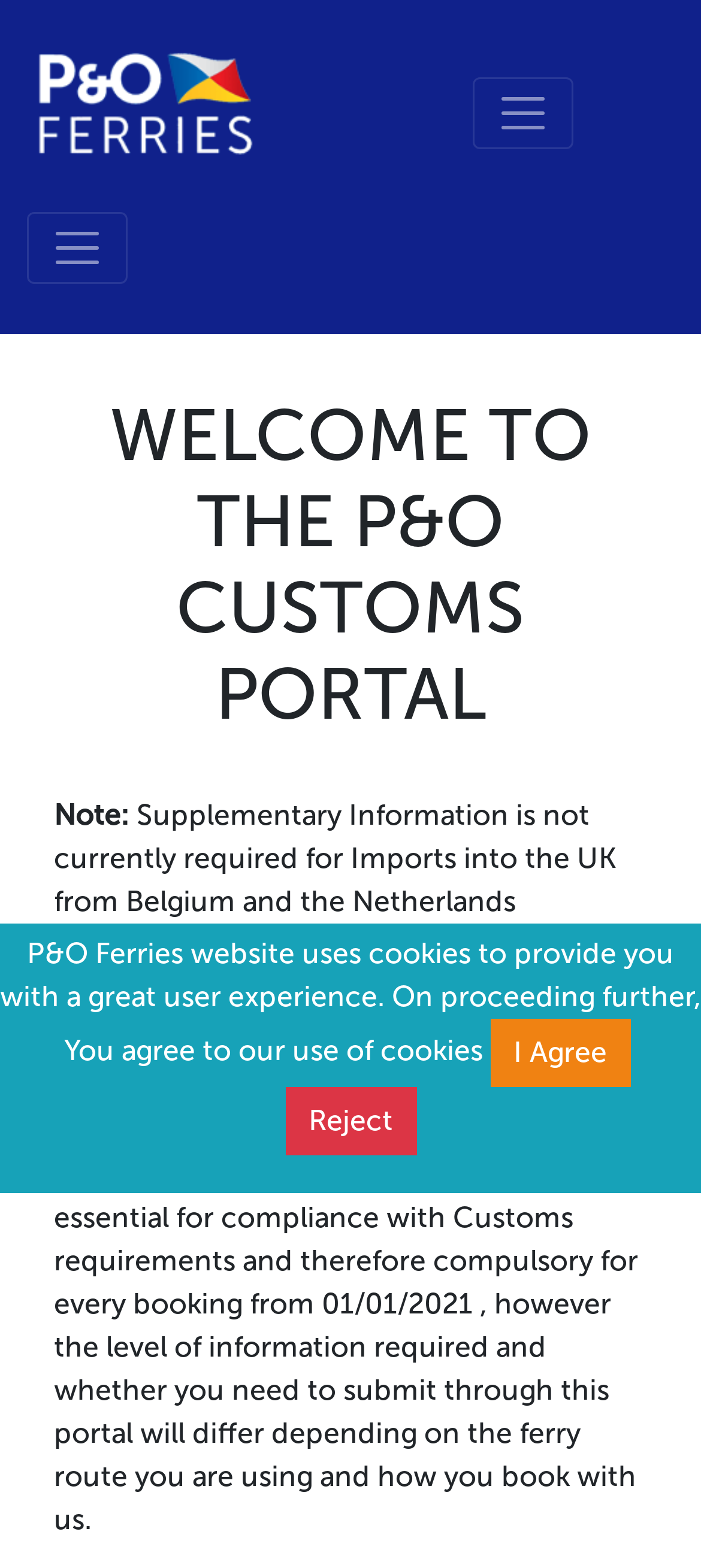Given the following UI element description: "Reject", find the bounding box coordinates in the webpage screenshot.

[0.406, 0.693, 0.594, 0.737]